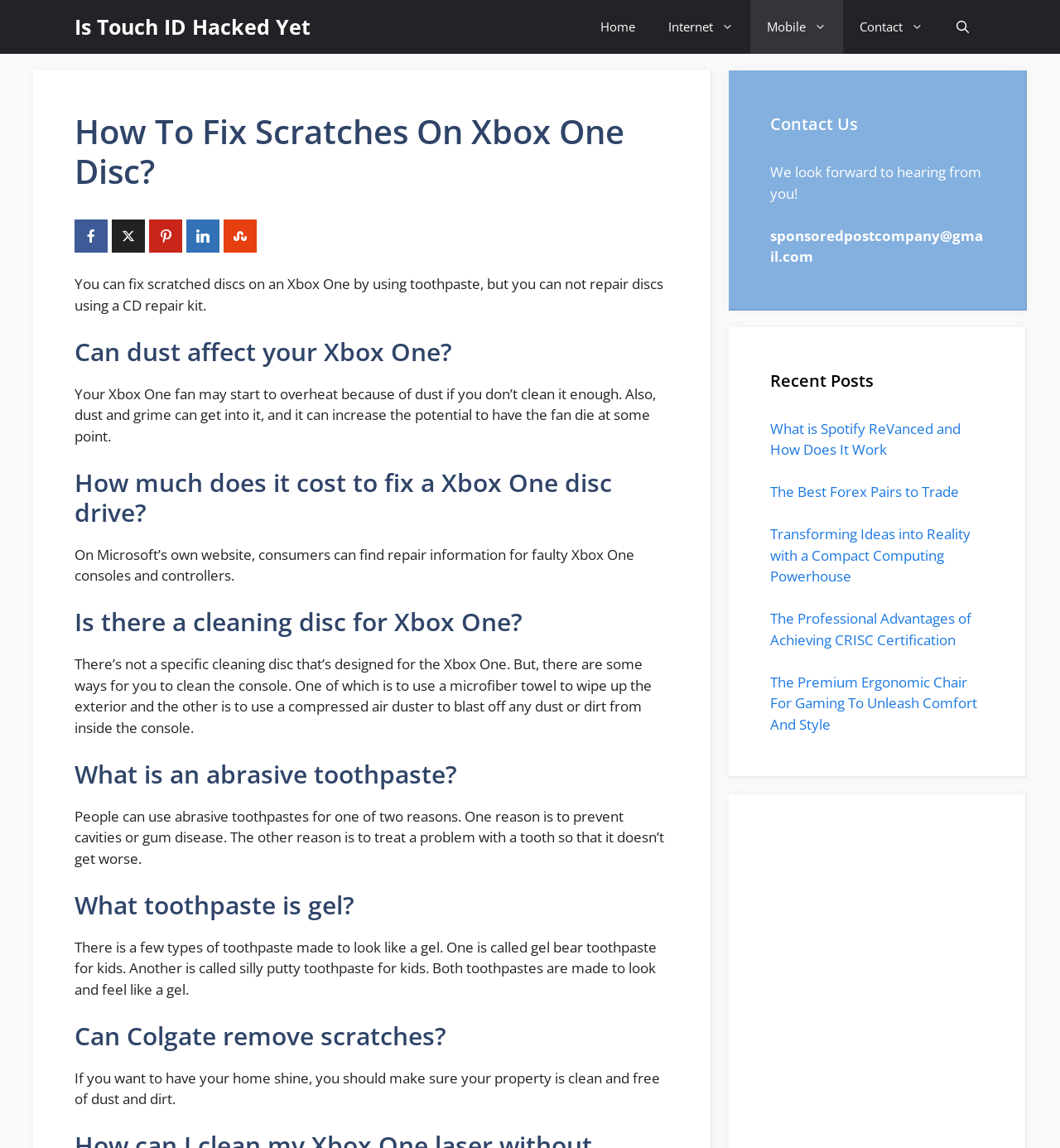Extract the primary headline from the webpage and present its text.

How To Fix Scratches On Xbox One Disc?